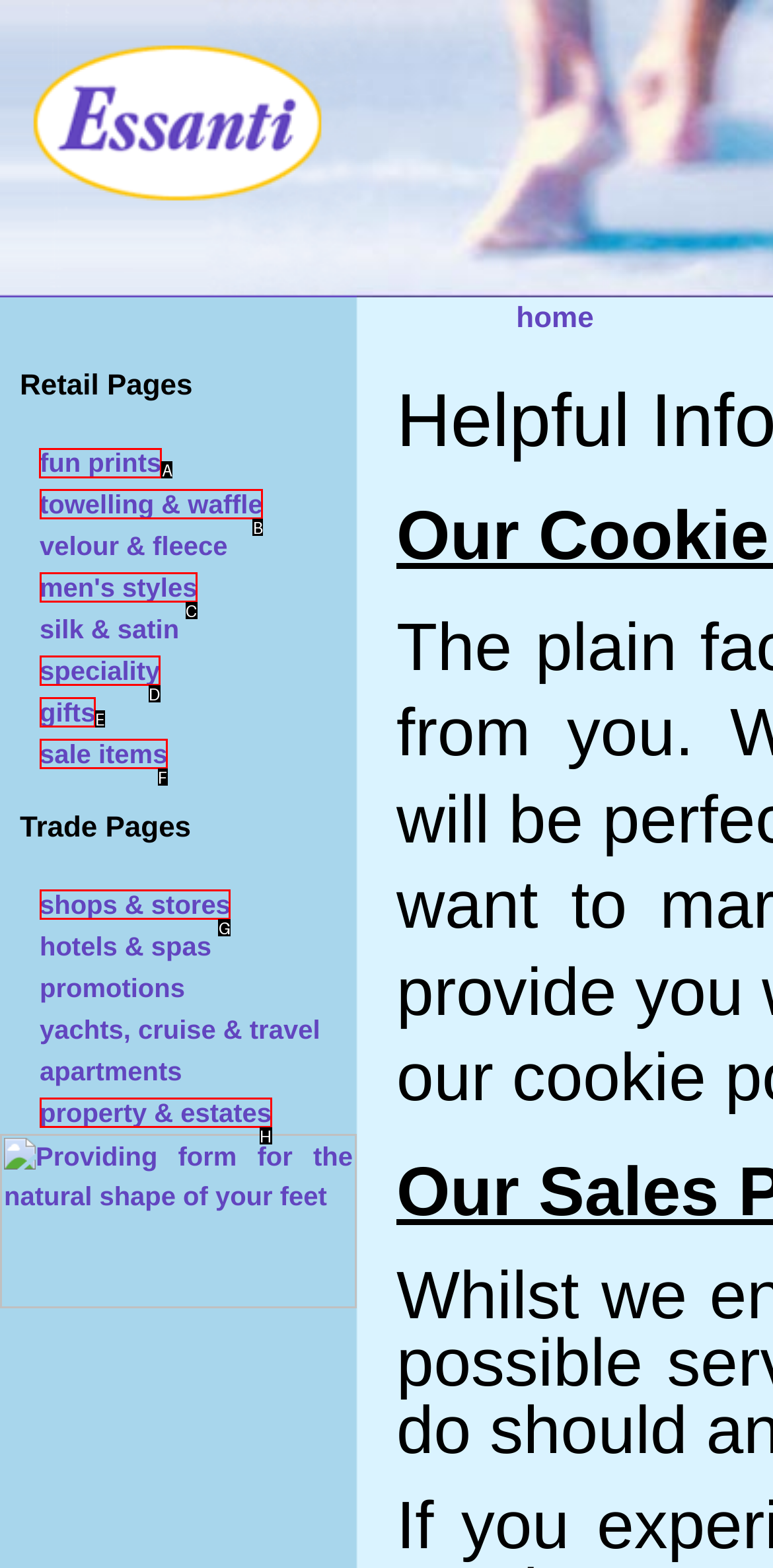Point out the specific HTML element to click to complete this task: click on fun prints Reply with the letter of the chosen option.

A